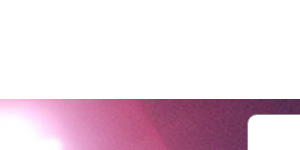Please use the details from the image to answer the following question comprehensively:
What type of services does CDW provide?

The associated content discusses solutions and services provided by CDW, focusing on designing, orchestrating, and managing customized IT services for various organizations, which suggests that CDW provides customized IT services.